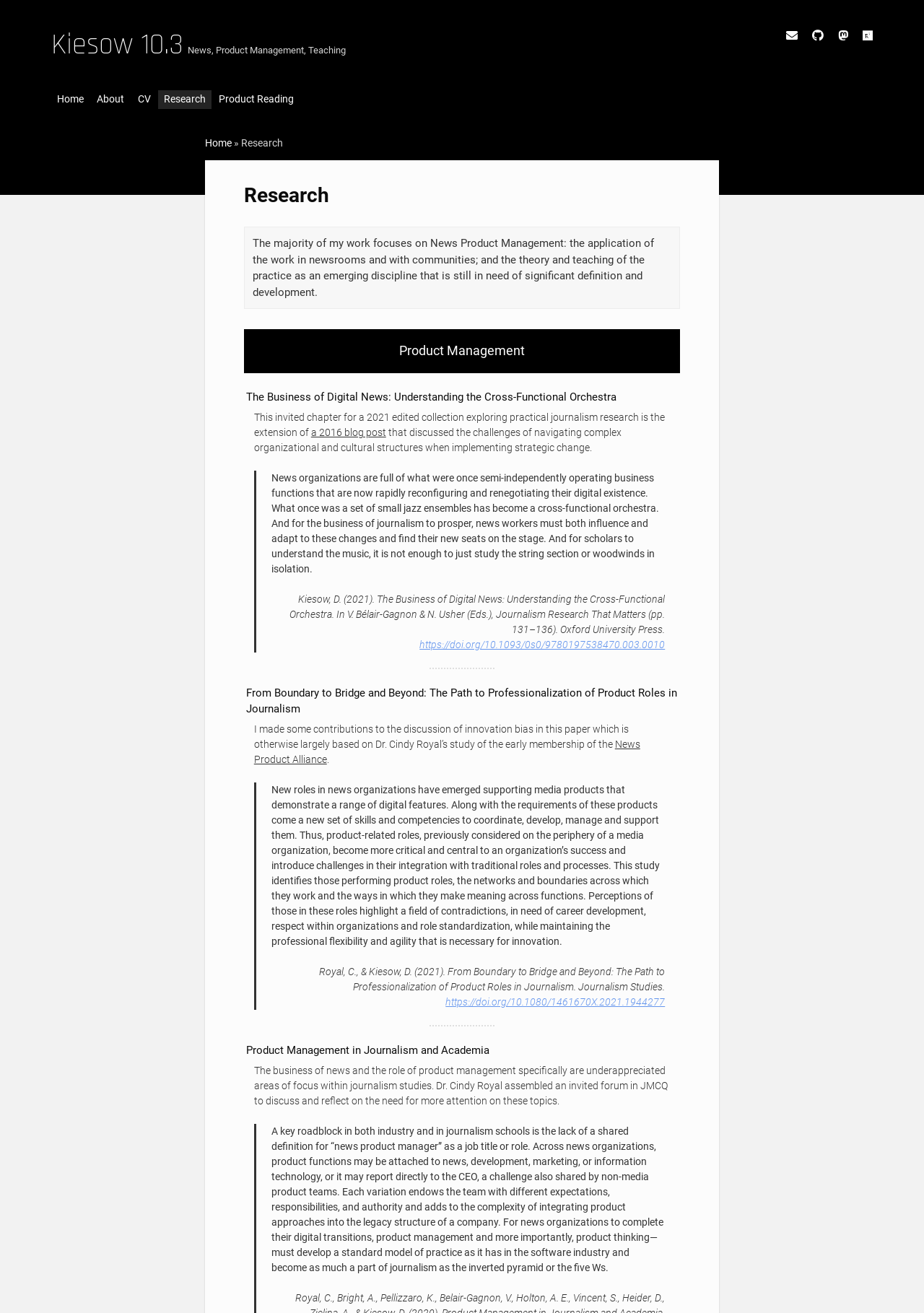Find the bounding box coordinates of the UI element according to this description: "alt="LTD Commodities Email Sign Up"".

None